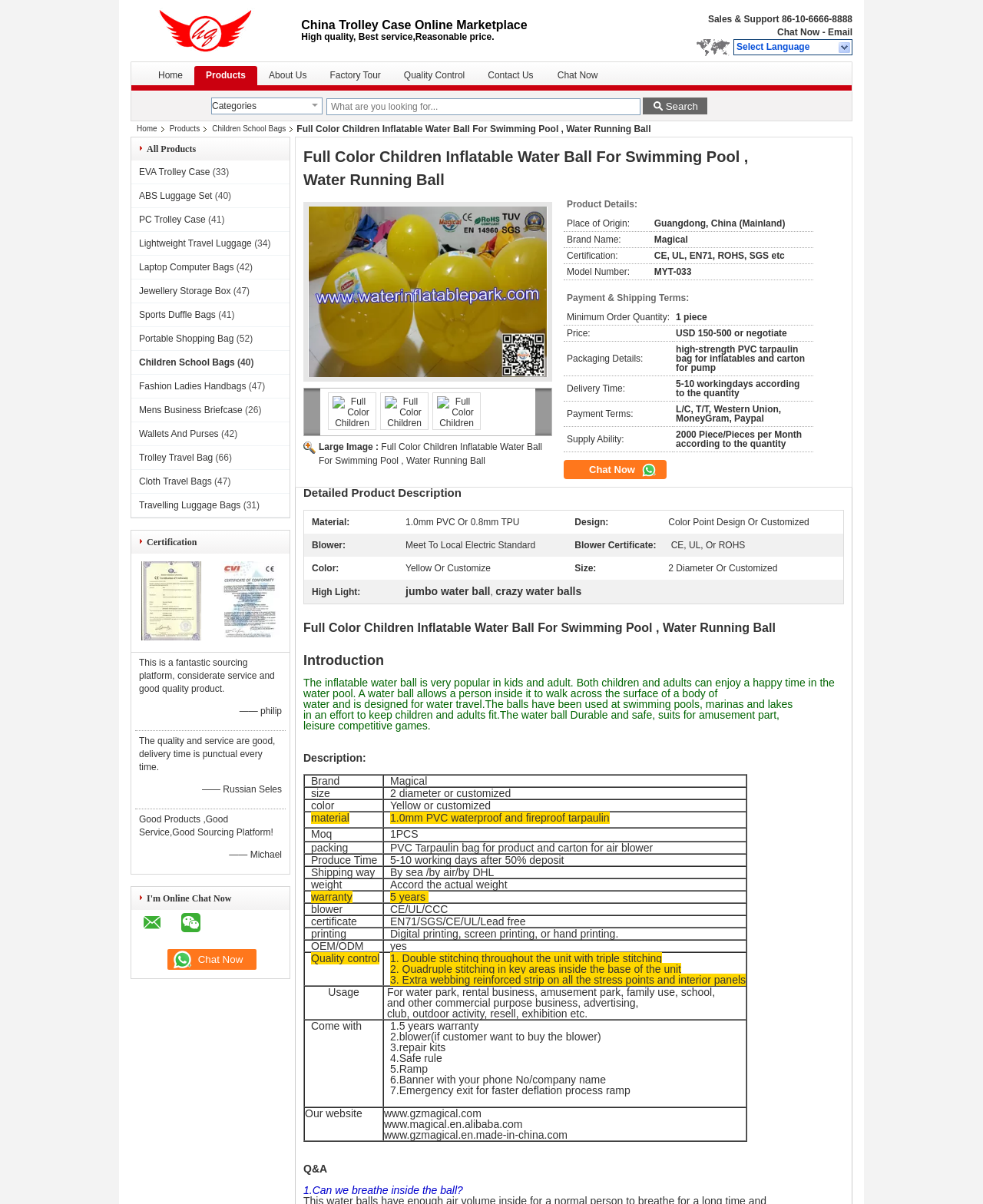Write a detailed summary of the webpage.

This webpage is about a Chinese online marketplace specializing in various products, including children's school bags, luggage, and travel accessories. At the top, there is a layout table with three cells, each containing a link to a different section of the website: "China EVA Trolley Case manufacturer", "China Trolley Case Online Marketplace", and "Sales & Support" with contact information.

Below this table, there is a description list with five terms, each linking to a different page: "Home", "Products", "About Us", "Factory Tour", and "Quality Control". Next to this list, there is a search bar with a textbox and a "Search" button.

The main content of the page is a list of product categories, including "EVA Trolley Case", "ABS Luggage Set", "PC Trolley Case", and many others. Each category is represented by a link, accompanied by a number in parentheses, likely indicating the number of products in that category.

On the right side of the page, there is a section with a heading "Full Color Children Inflatable Water Ball For Swimming Pool, Water Running Ball", which appears to be a specific product. Below this heading, there are several links to related products, including "All Products" and "Children School Bags".

Further down the page, there are two sections with certification information, each containing a link and an image. Finally, there is a testimonial from a satisfied customer, praising the website's service and product quality.